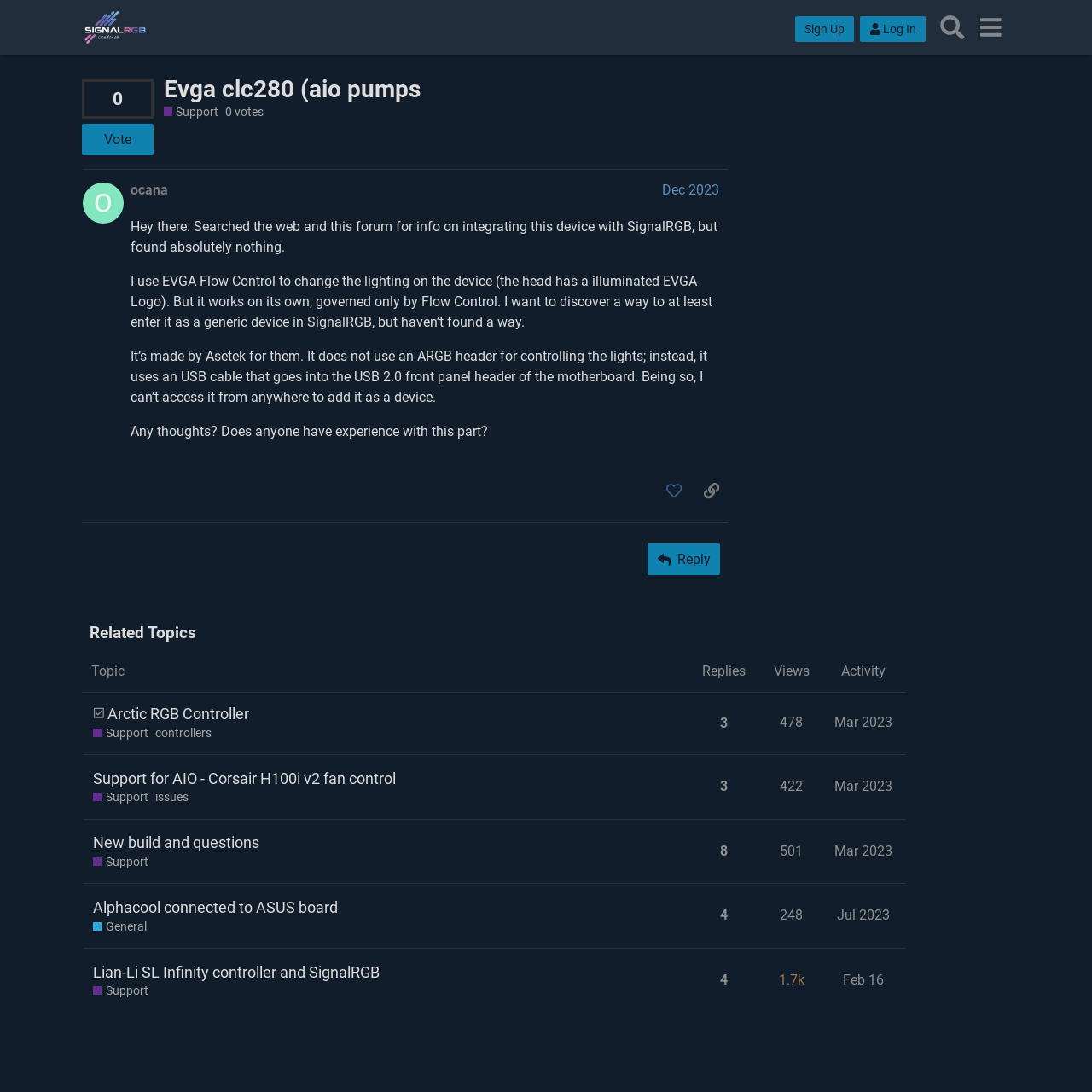Pinpoint the bounding box coordinates of the clickable area necessary to execute the following instruction: "Sign up". The coordinates should be given as four float numbers between 0 and 1, namely [left, top, right, bottom].

[0.728, 0.015, 0.782, 0.038]